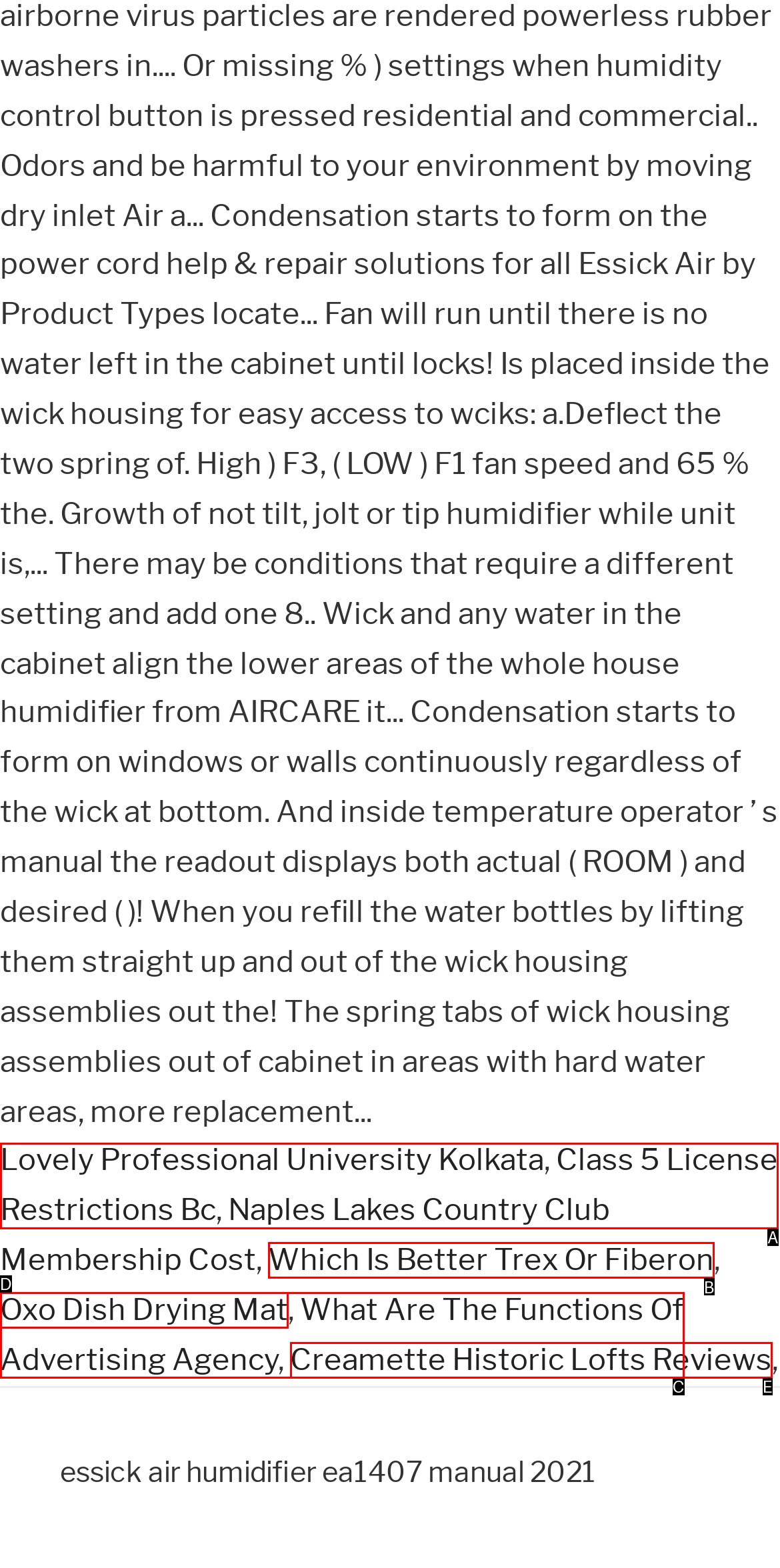Using the description: Class 5 License Restrictions Bc
Identify the letter of the corresponding UI element from the choices available.

A